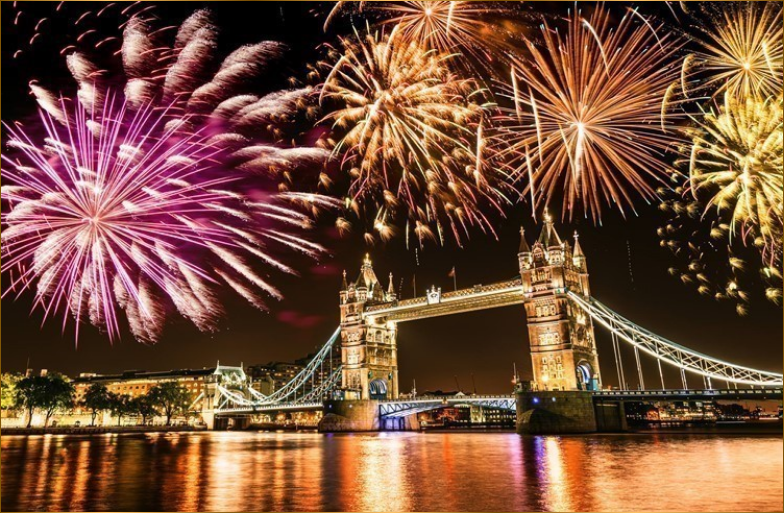What is the color of the fireworks in the image?
Refer to the screenshot and answer in one word or phrase.

Purple, gold, and orange